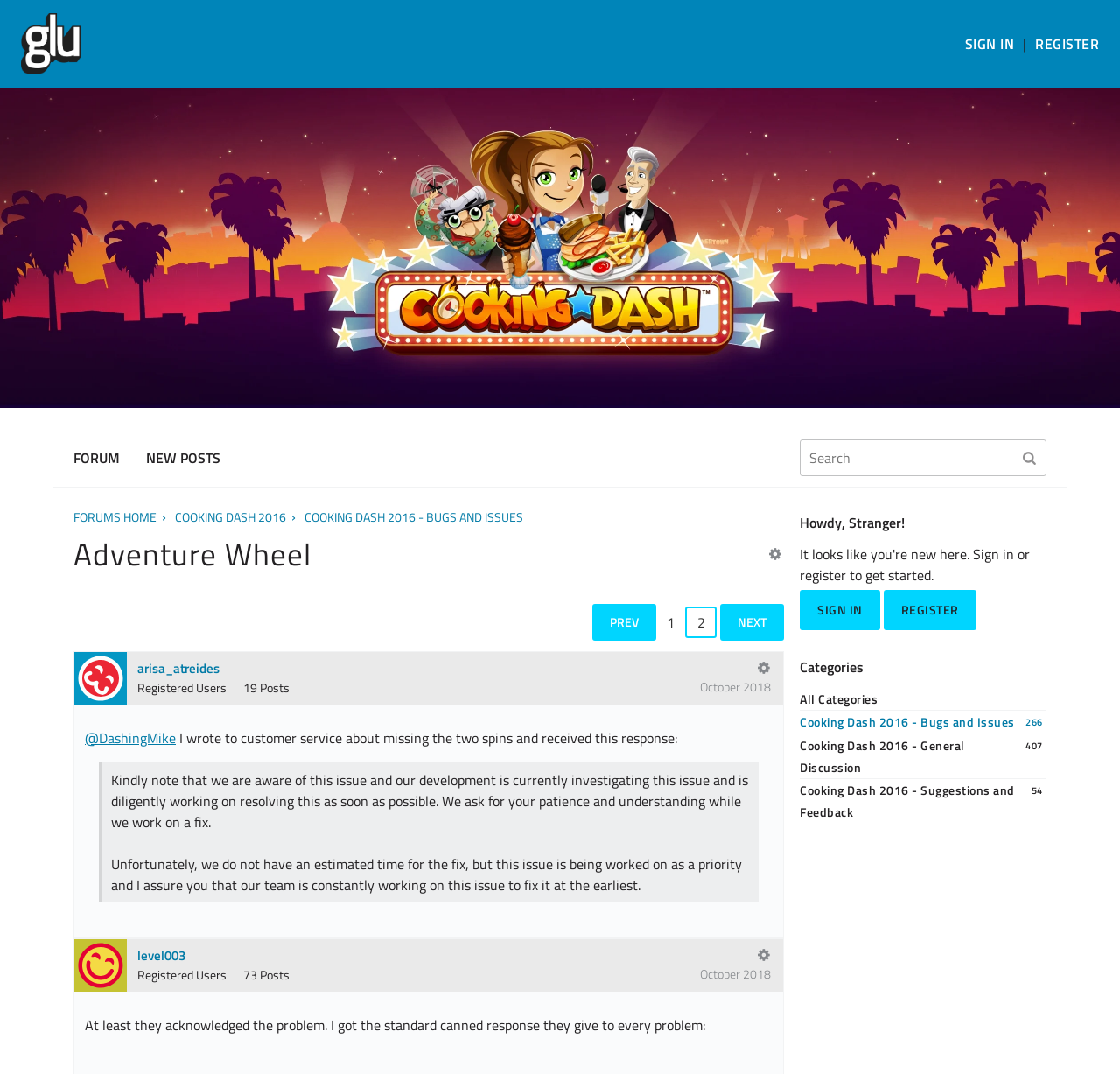What is the current page number?
Based on the image, answer the question with as much detail as possible.

The current page number can be found in the pagination section at the top of the webpage, where it says 'Page 1', 'Page 2', and 'Next'.